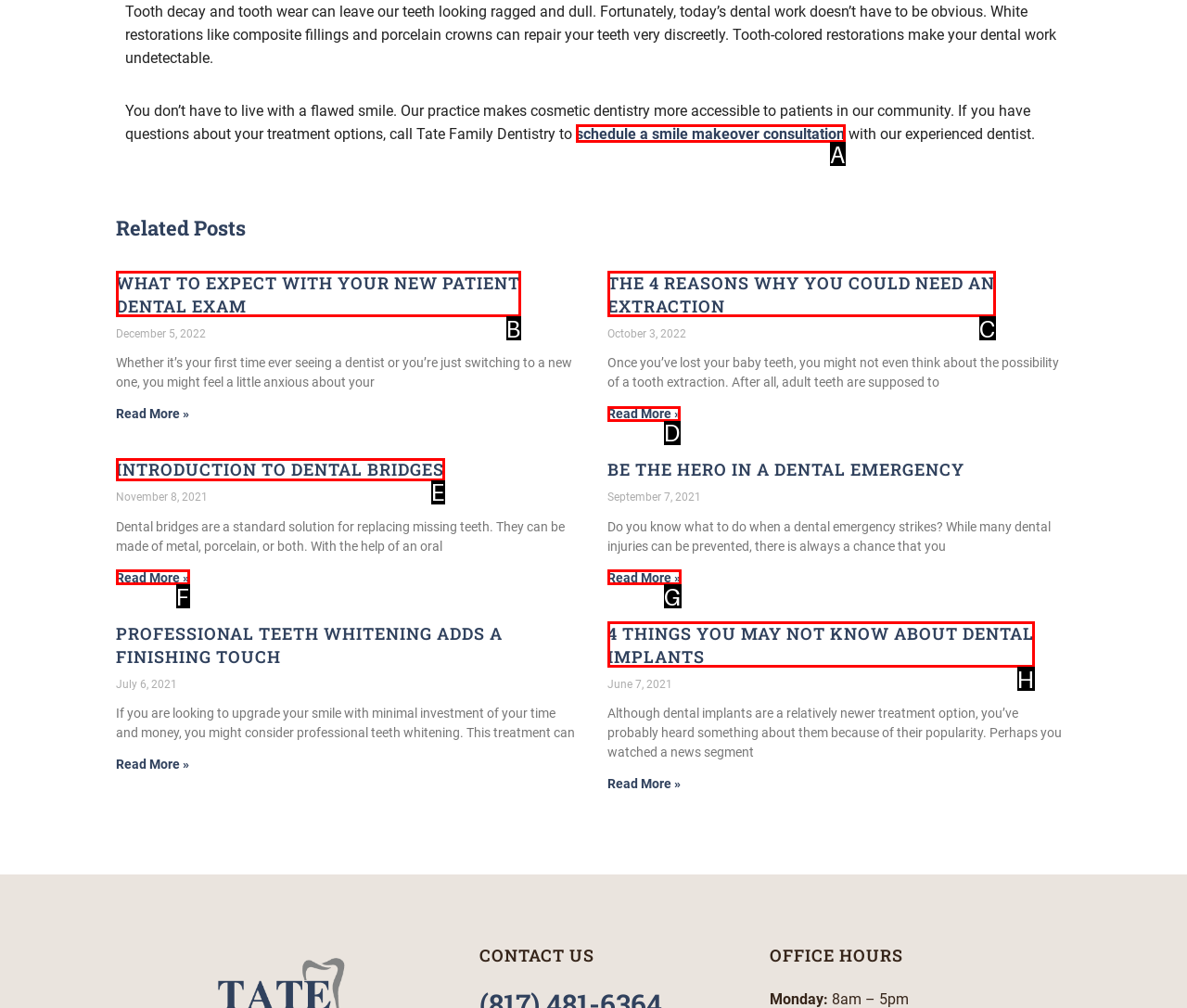Identify the HTML element to select in order to accomplish the following task: read more about The 4 Reasons Why You Could Need an Extraction
Reply with the letter of the chosen option from the given choices directly.

D